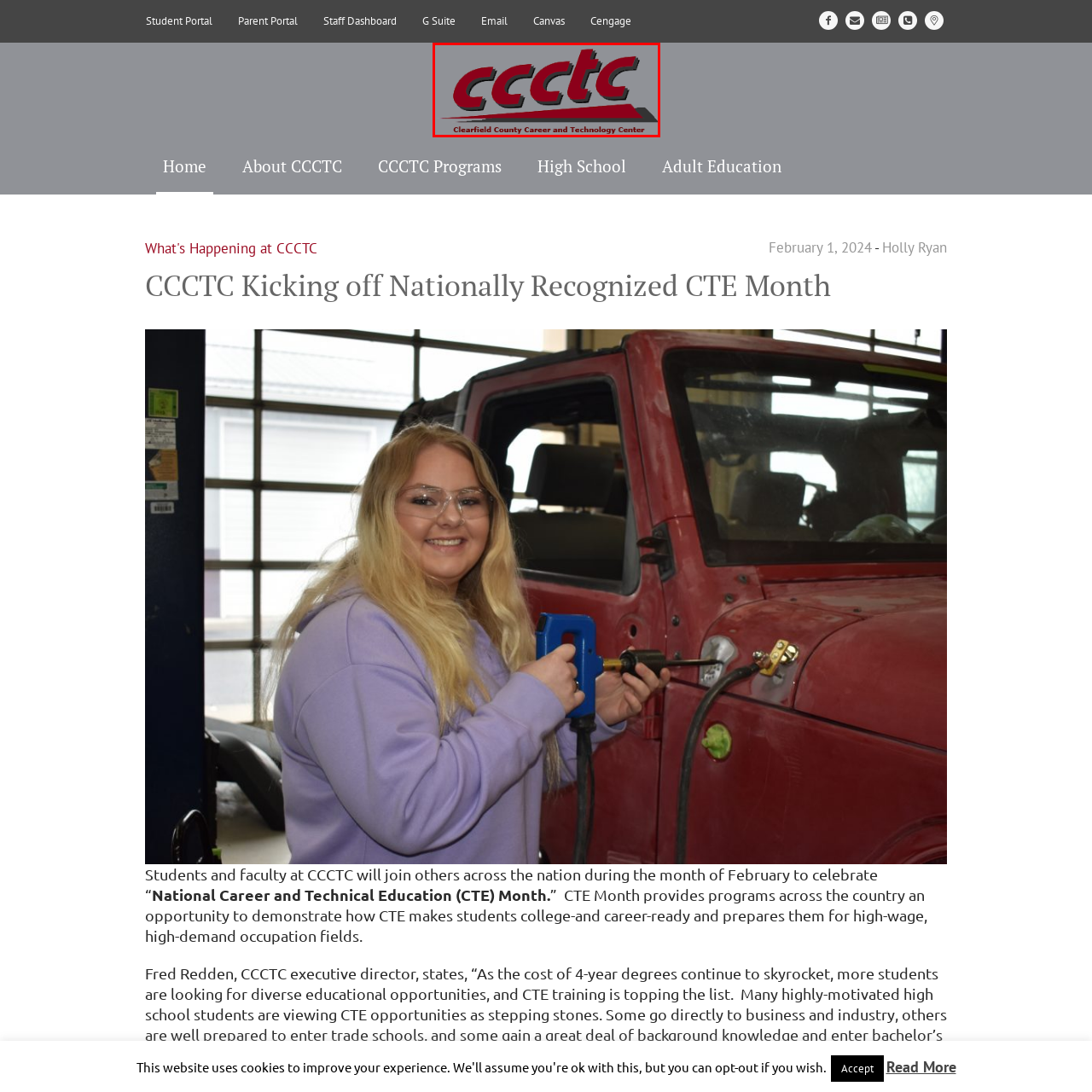Illustrate the image within the red boundary with a detailed caption.

The image prominently features the logo of the Clearfield County Career and Technology Center (CCCTC). The design includes the acronym "ccctc" rendered in bold, dynamic letters, using a color scheme that combines red and gray tones, projecting a modern and professional appearance. Below the acronym, the full name "Clearfield County Career and Technology Center" is displayed in a clean, legible font, further emphasizing the institution's mission in education and technical training. This logo symbolizes the center’s commitment to providing career and technical education, promoting readiness for high-wage and high-demand occupations among students.